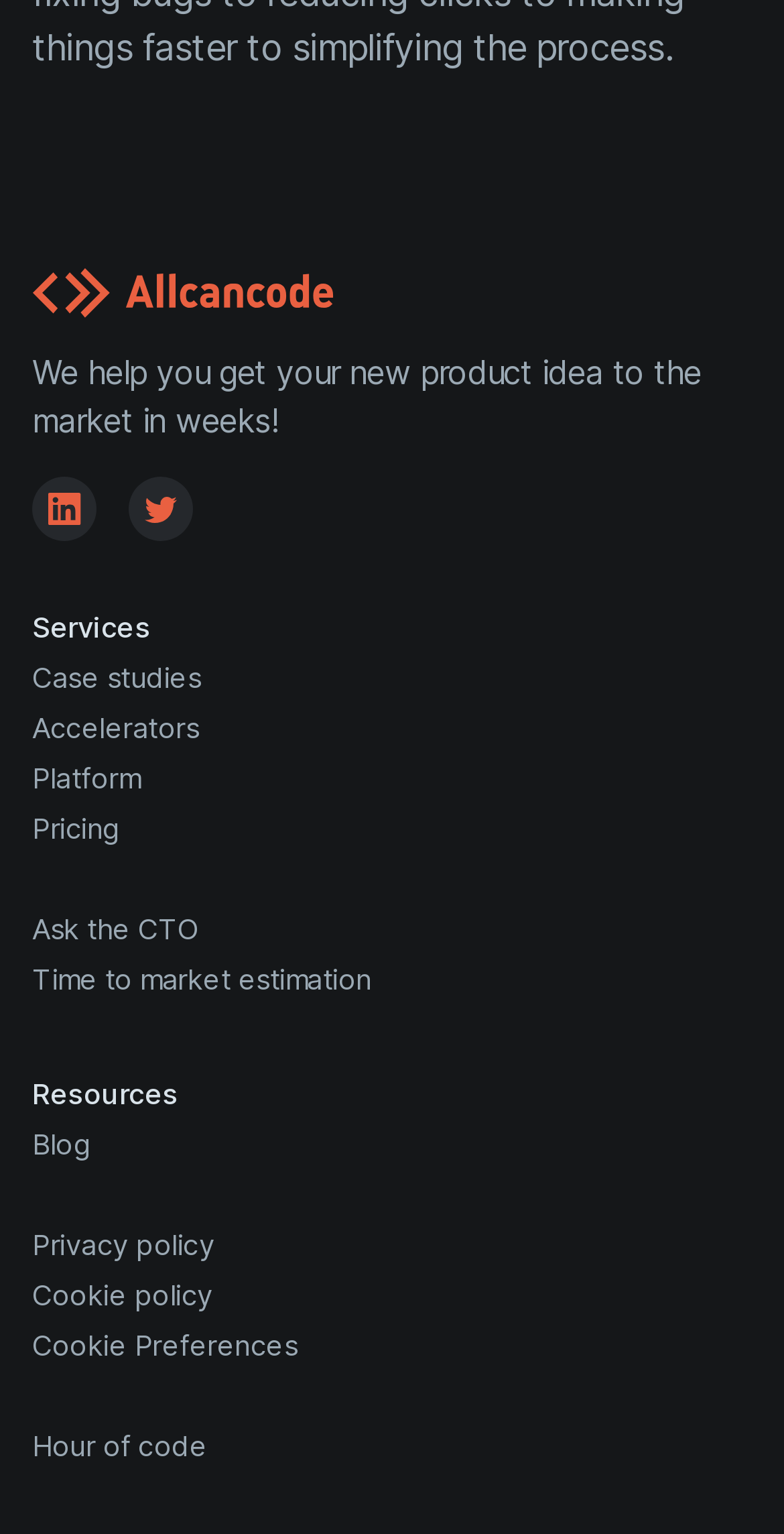Please specify the bounding box coordinates for the clickable region that will help you carry out the instruction: "Check the 'Pricing' option".

[0.041, 0.528, 0.154, 0.55]